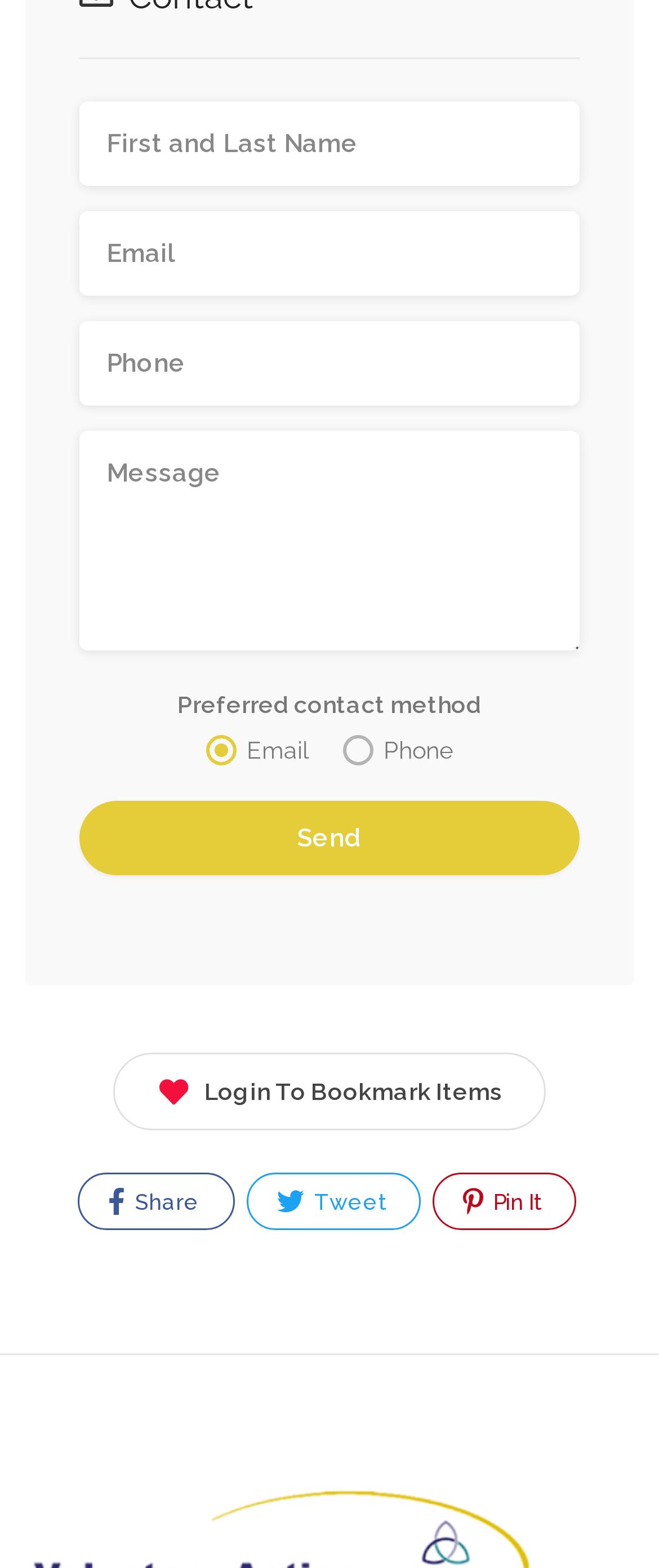What are the preferred contact methods?
Using the image, respond with a single word or phrase.

Email and Phone